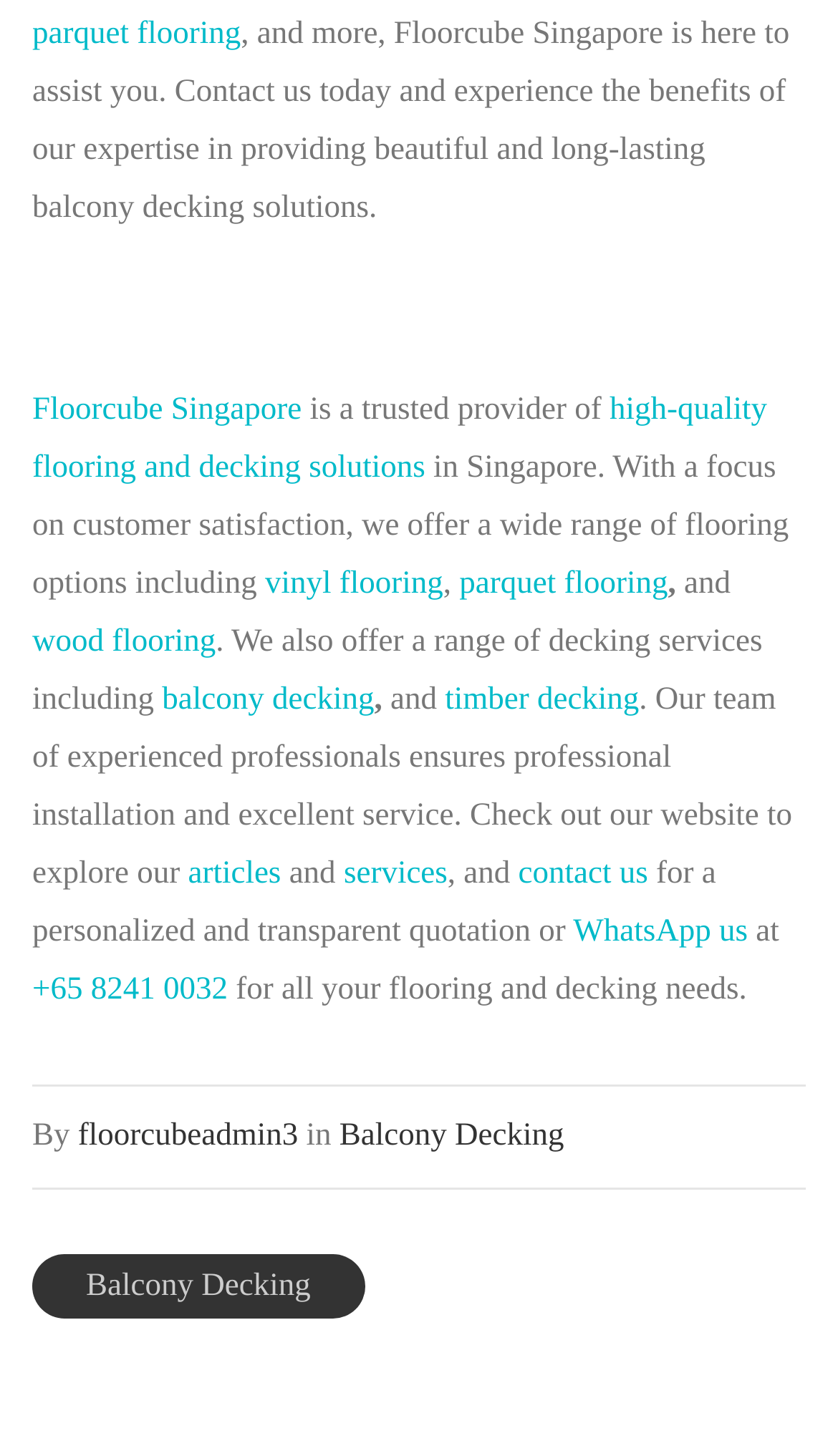Reply to the question with a brief word or phrase: Who is the author of the webpage content?

floorcubeadmin3